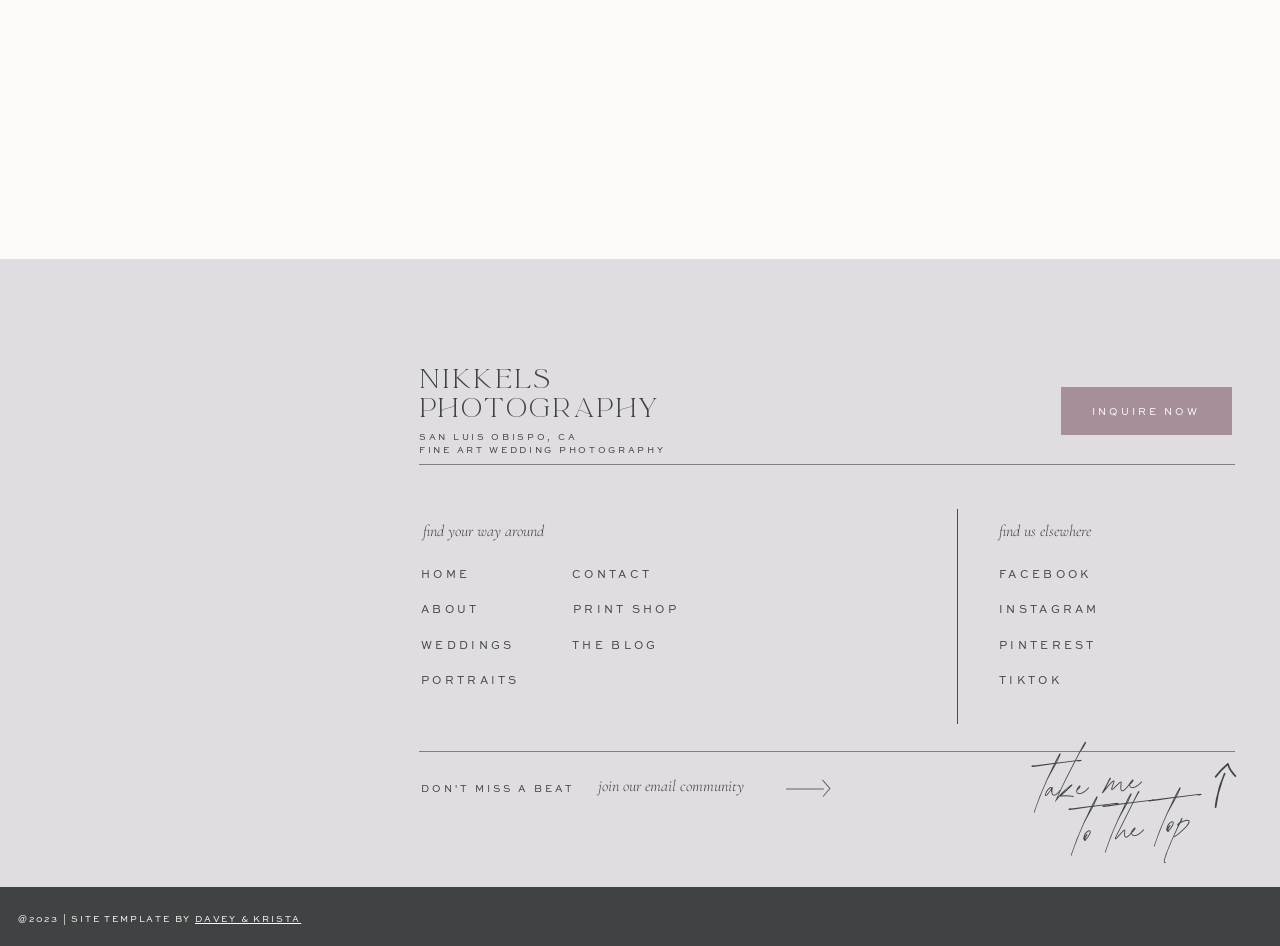Locate the bounding box coordinates of the UI element described by: "to the top". The bounding box coordinates should consist of four float numbers between 0 and 1, i.e., [left, top, right, bottom].

[0.84, 0.836, 0.953, 0.907]